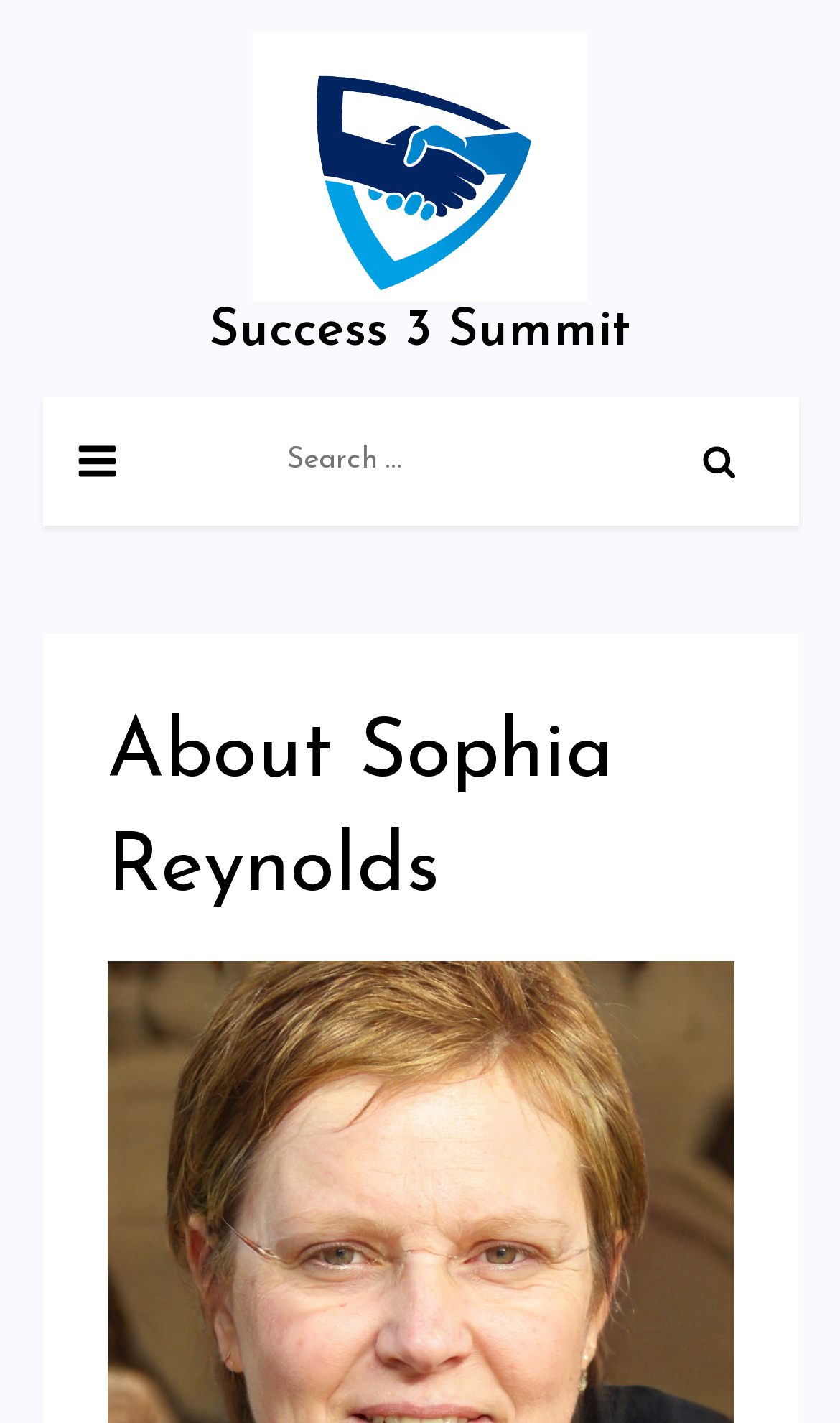Please predict the bounding box coordinates (top-left x, top-left y, bottom-right x, bottom-right y) for the UI element in the screenshot that fits the description: alt="Success 3 Summit"

[0.299, 0.023, 0.701, 0.212]